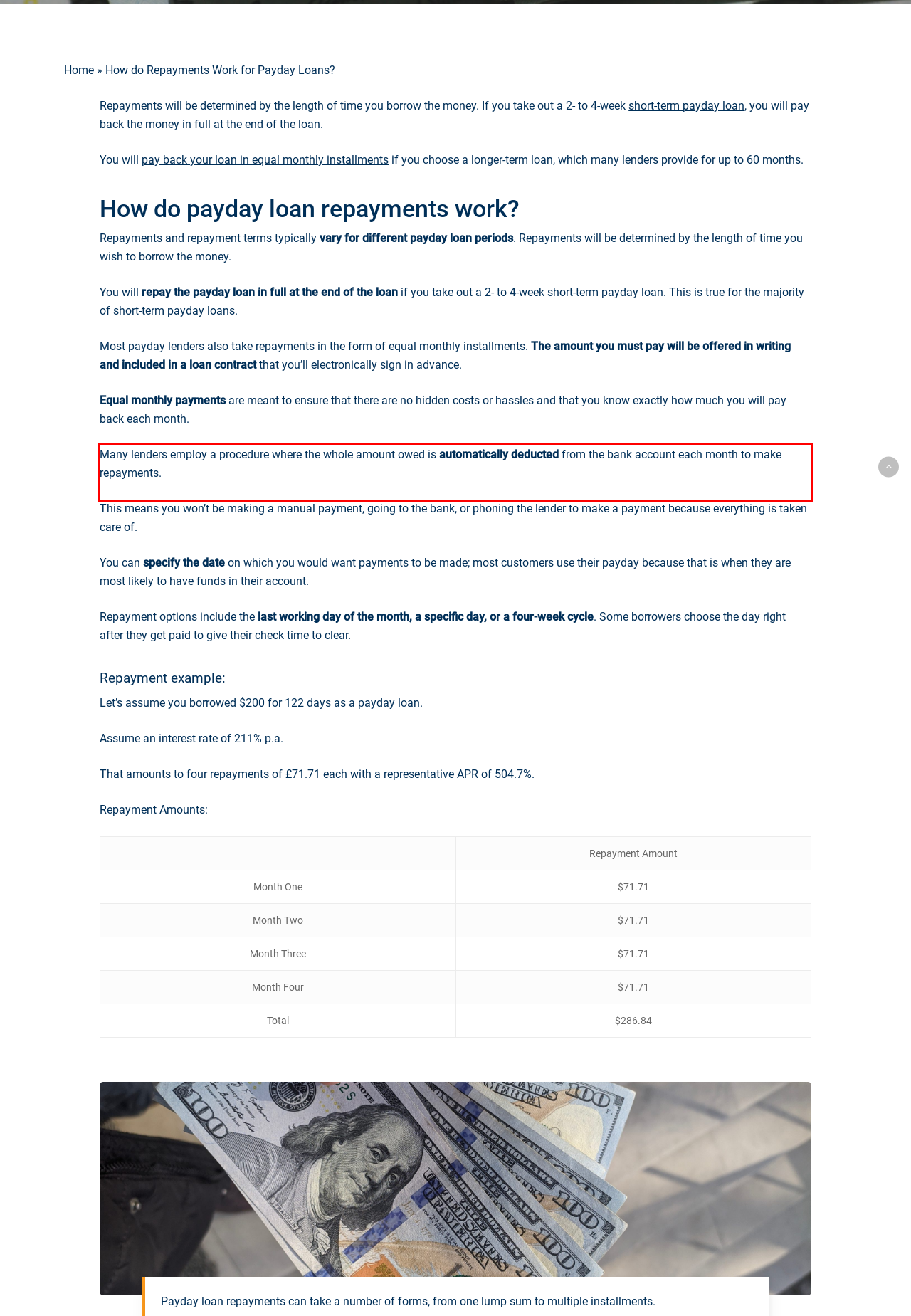Please perform OCR on the text within the red rectangle in the webpage screenshot and return the text content.

Many lenders employ a procedure where the whole amount owed is automatically deducted from the bank account each month to make repayments.